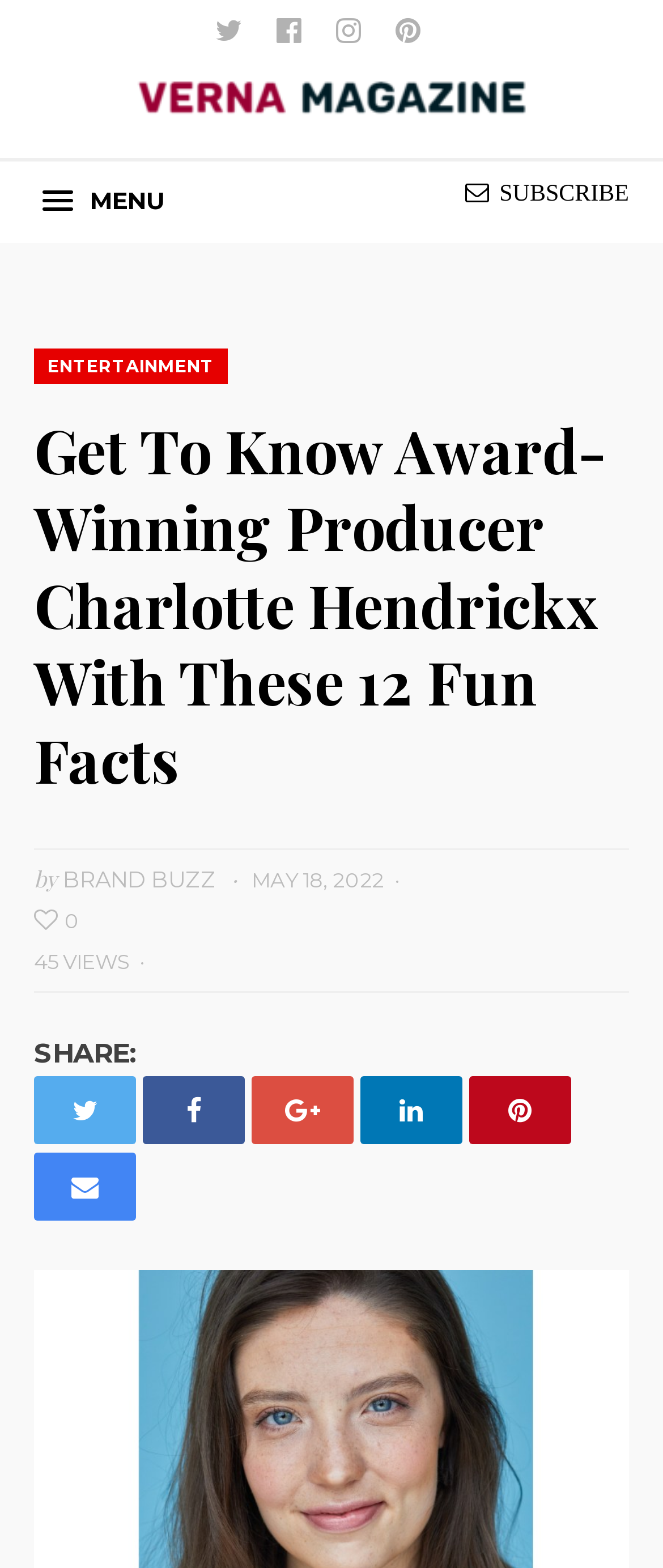Give a one-word or phrase response to the following question: What is the name of the magazine?

Verna Magazine